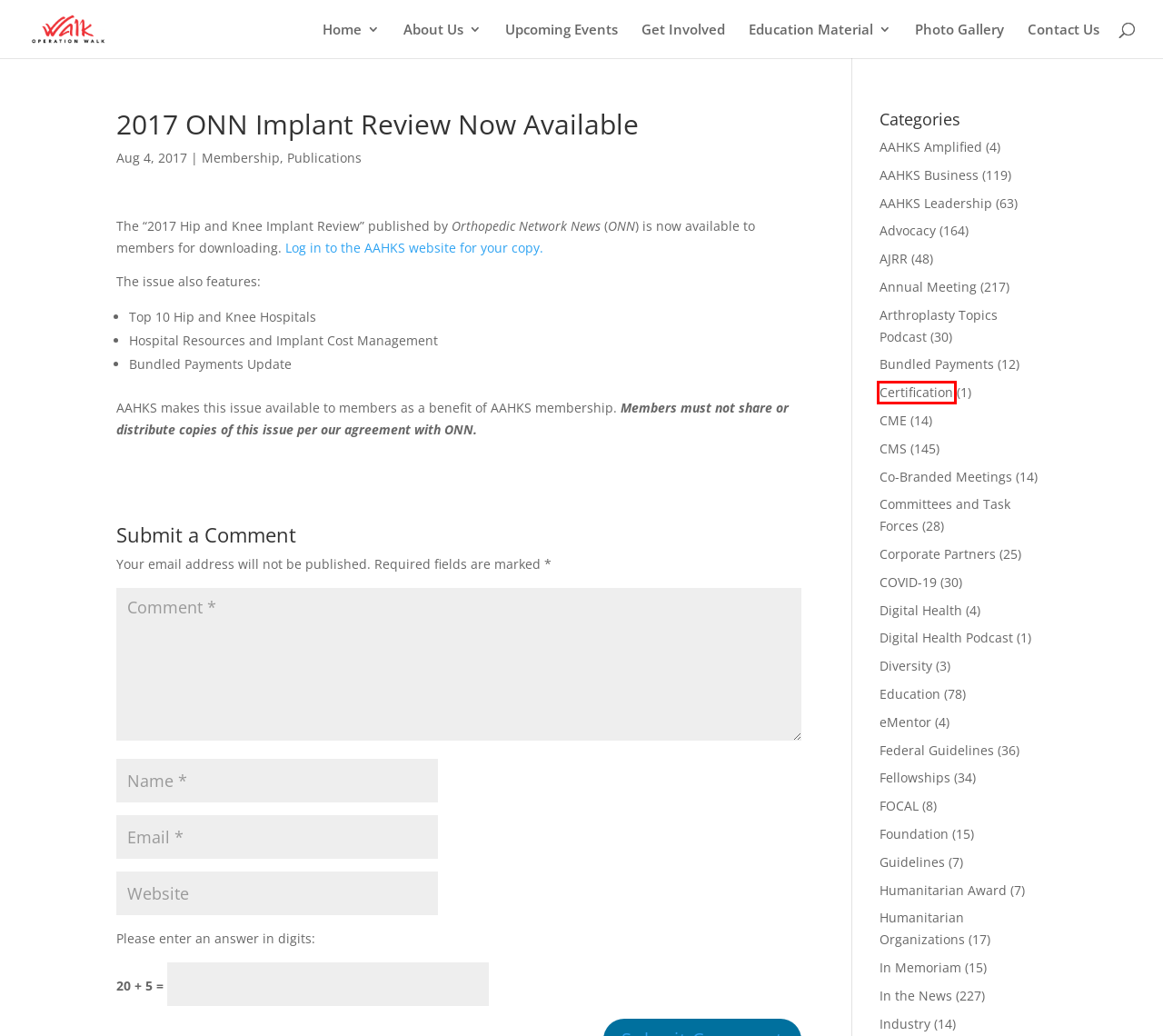Examine the screenshot of the webpage, which includes a red bounding box around an element. Choose the best matching webpage description for the page that will be displayed after clicking the element inside the red bounding box. Here are the candidates:
A. Advocacy | OperationwalkGlobal
B. Certification | OperationwalkGlobal
C. Annual Meeting | OperationwalkGlobal
D. eMentor | OperationwalkGlobal
E. Upcoming Events | OperationwalkGlobal
F. AAHKS Business | OperationwalkGlobal
G. CMS | OperationwalkGlobal
H. Publications | OperationwalkGlobal

B